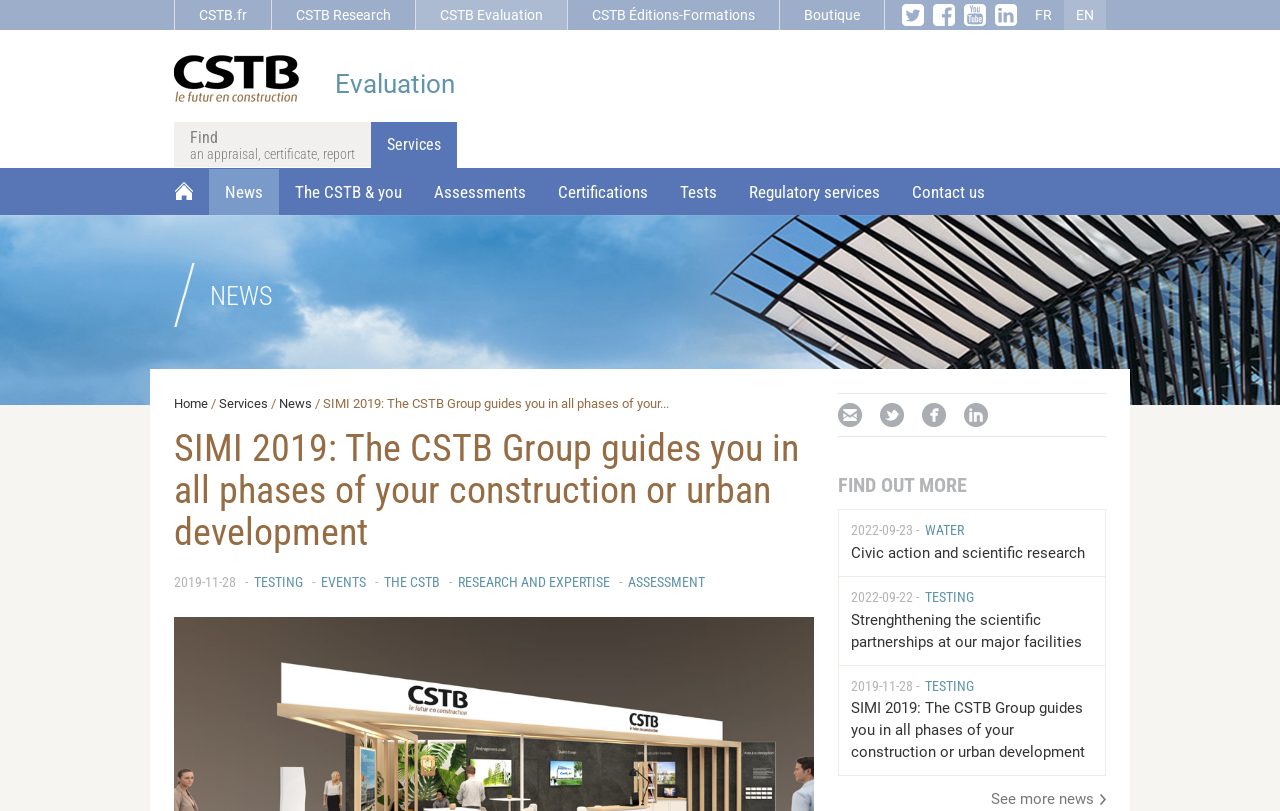Extract the bounding box coordinates for the described element: "The CSTB & you". The coordinates should be represented as four float numbers between 0 and 1: [left, top, right, bottom].

[0.218, 0.208, 0.327, 0.265]